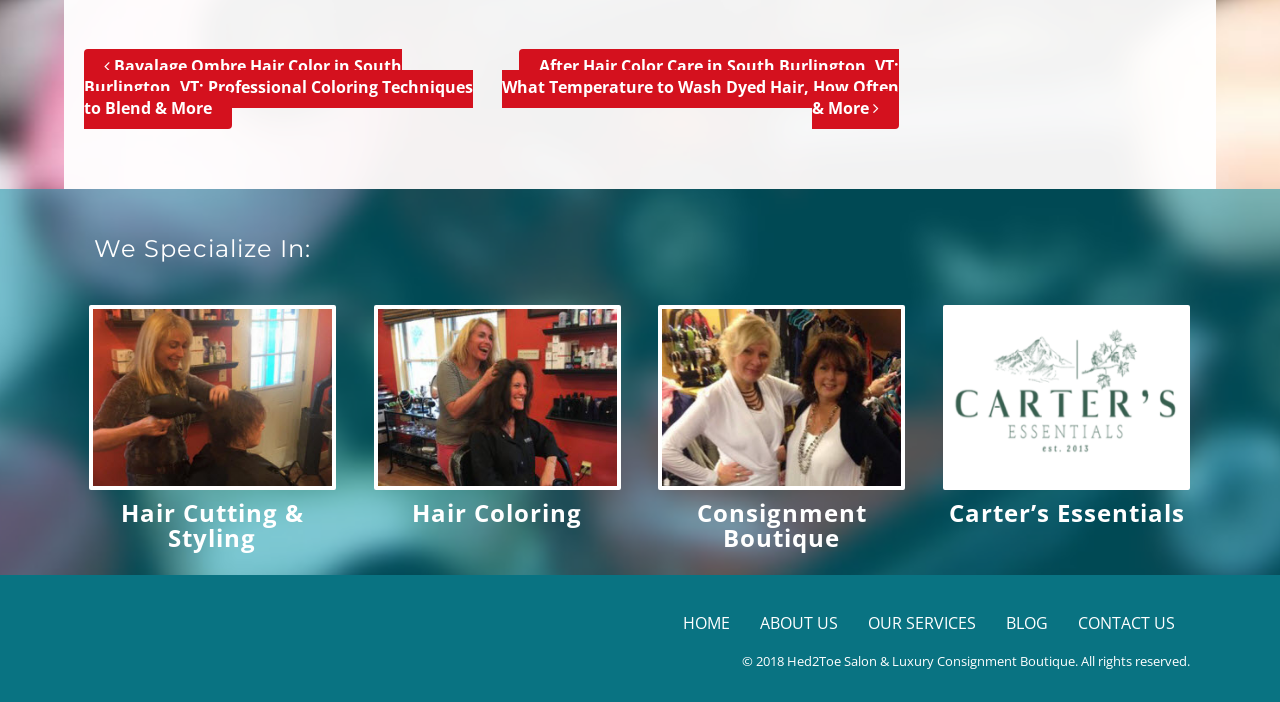Give a concise answer of one word or phrase to the question: 
What is the name of the salon?

Hed2Toe Salon